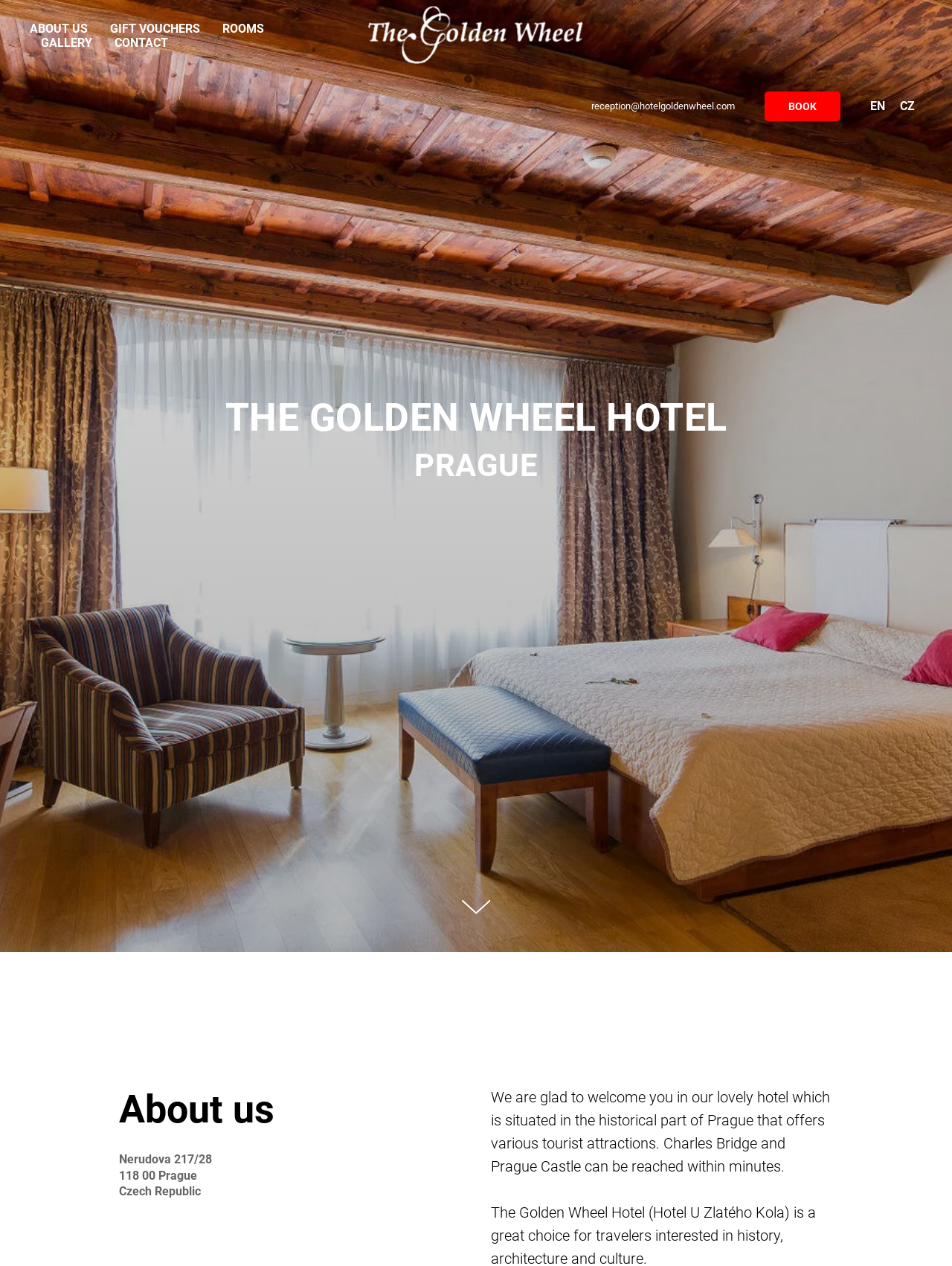What language options are available?
Look at the image and answer with only one word or phrase.

EN, CZ